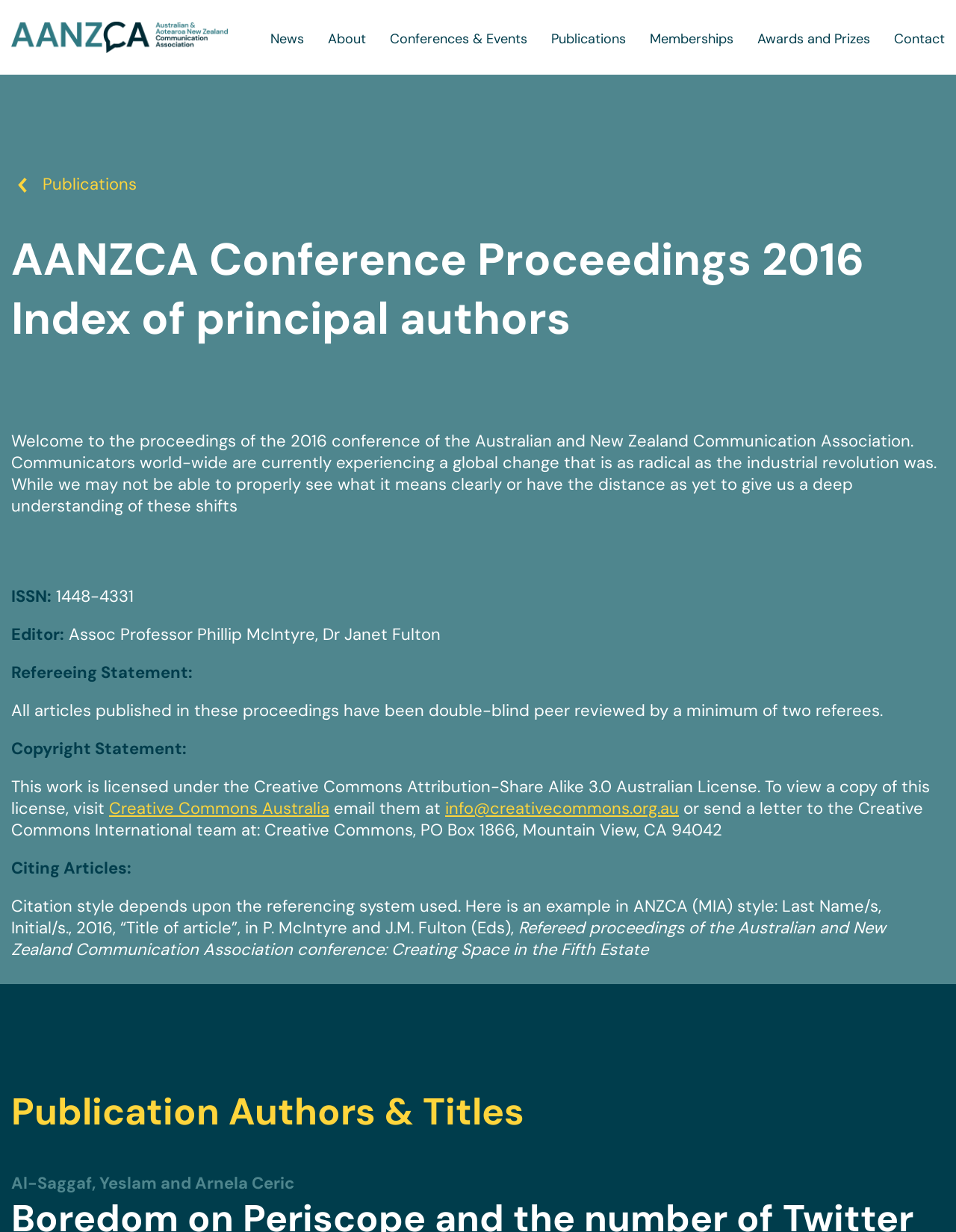Please determine the bounding box coordinates of the section I need to click to accomplish this instruction: "Access Publications".

[0.577, 0.024, 0.655, 0.038]